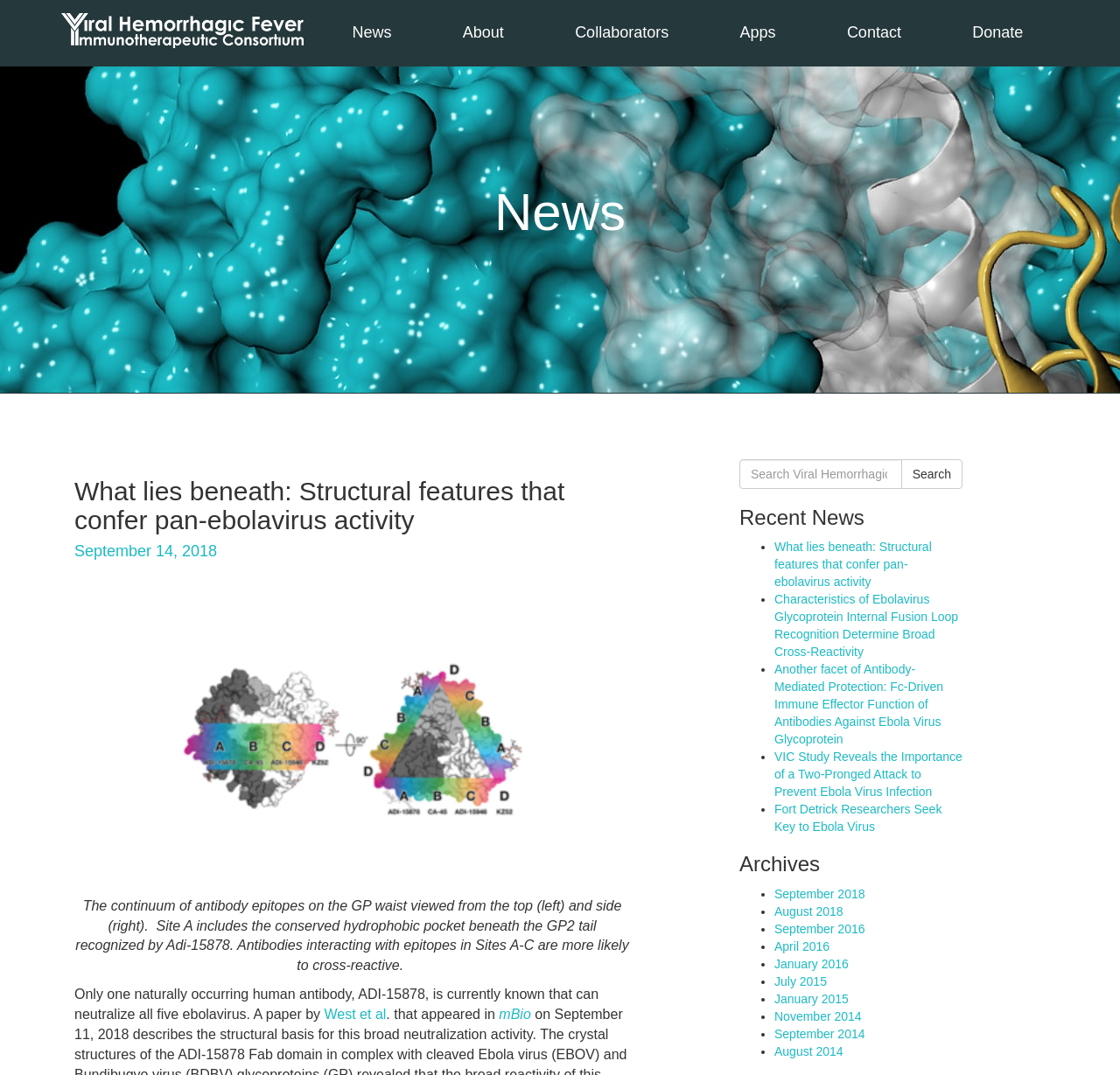Locate the bounding box coordinates of the element that needs to be clicked to carry out the instruction: "Visit the 'About' page". The coordinates should be given as four float numbers ranging from 0 to 1, i.e., [left, top, right, bottom].

[0.381, 0.0, 0.482, 0.062]